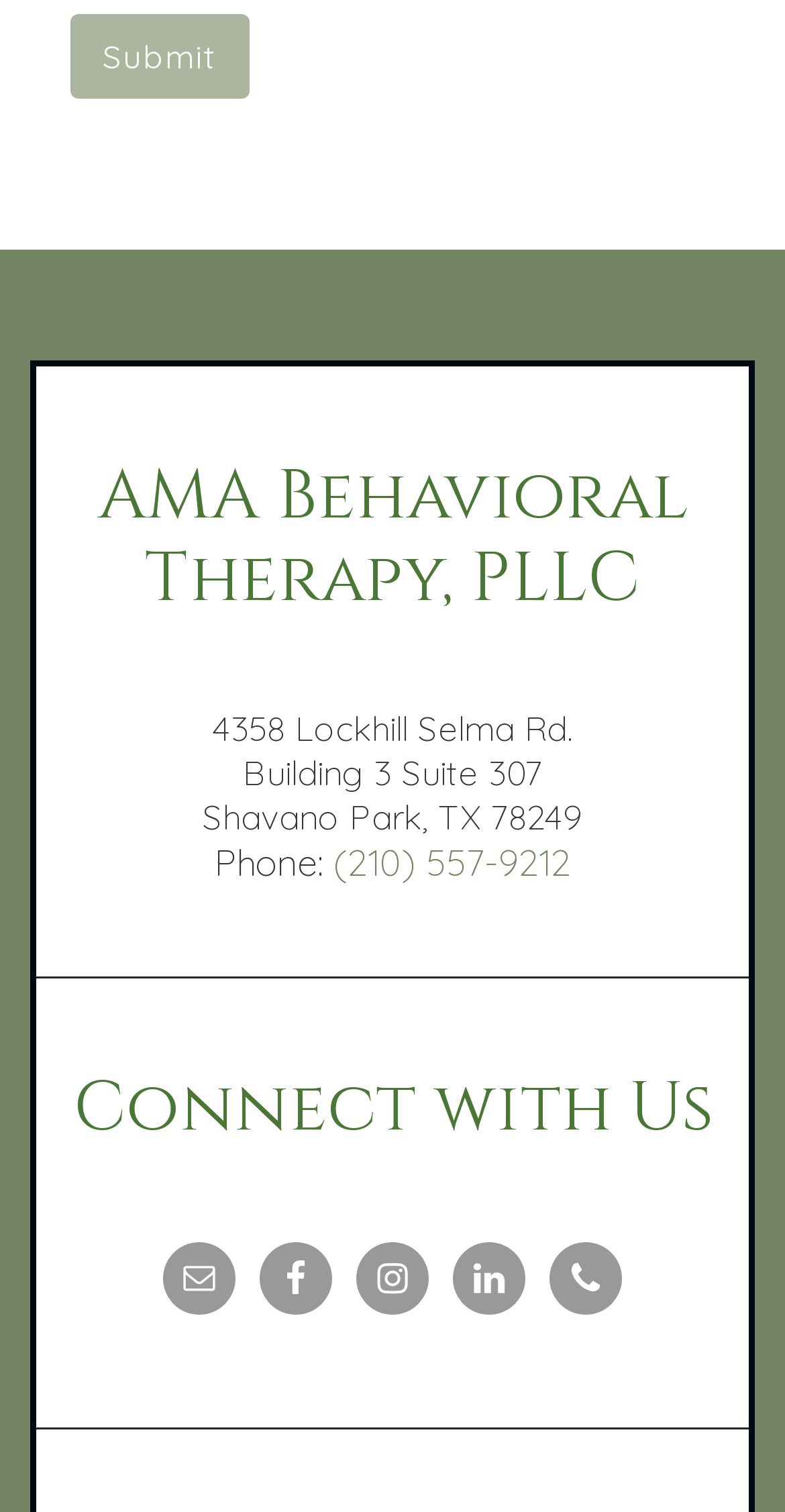What is the y-coordinate of the 'Connect with Us' heading?
Look at the image and answer the question using a single word or phrase.

0.707